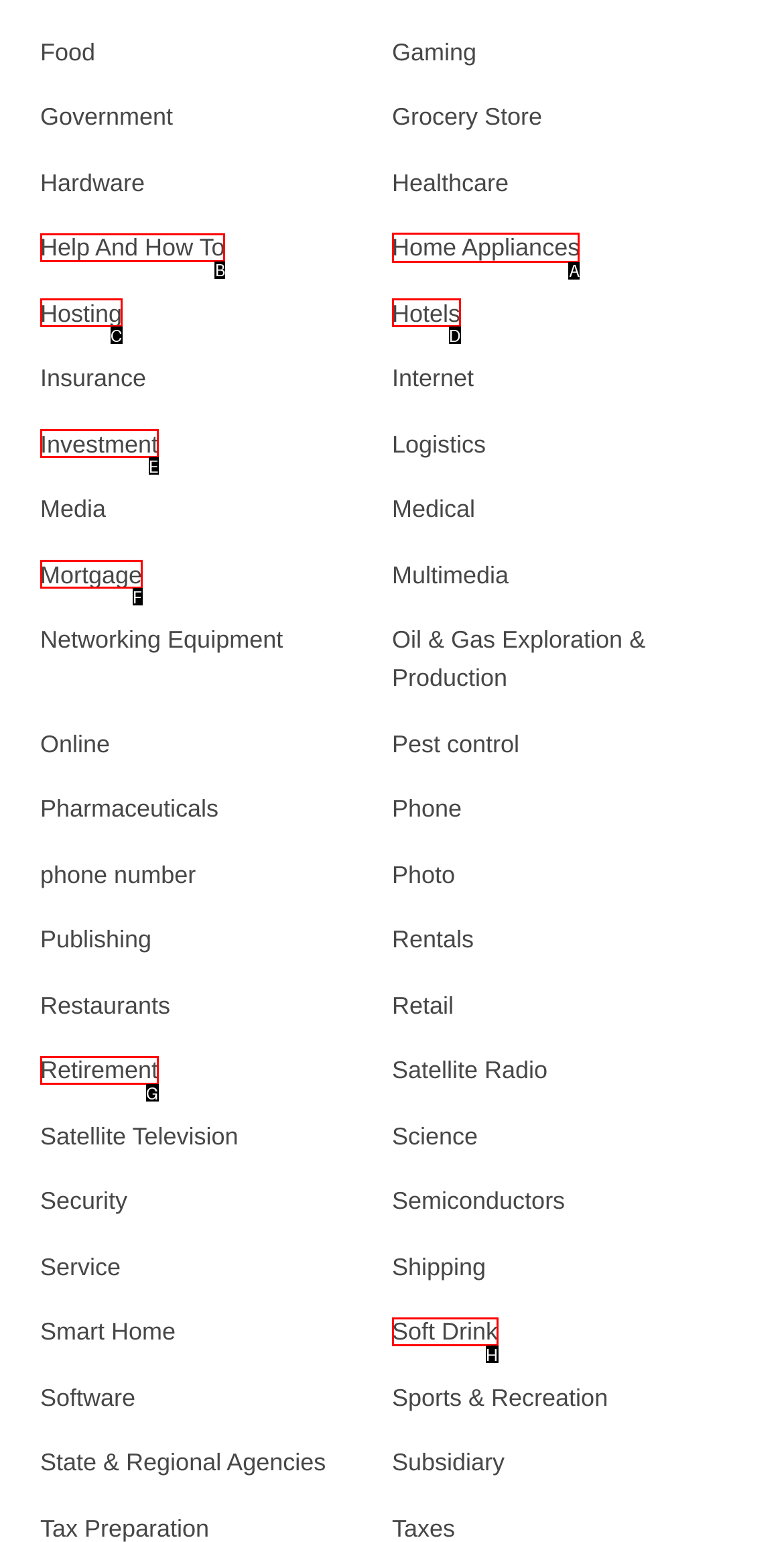Find the appropriate UI element to complete the task: Learn about Home Appliances. Indicate your choice by providing the letter of the element.

A